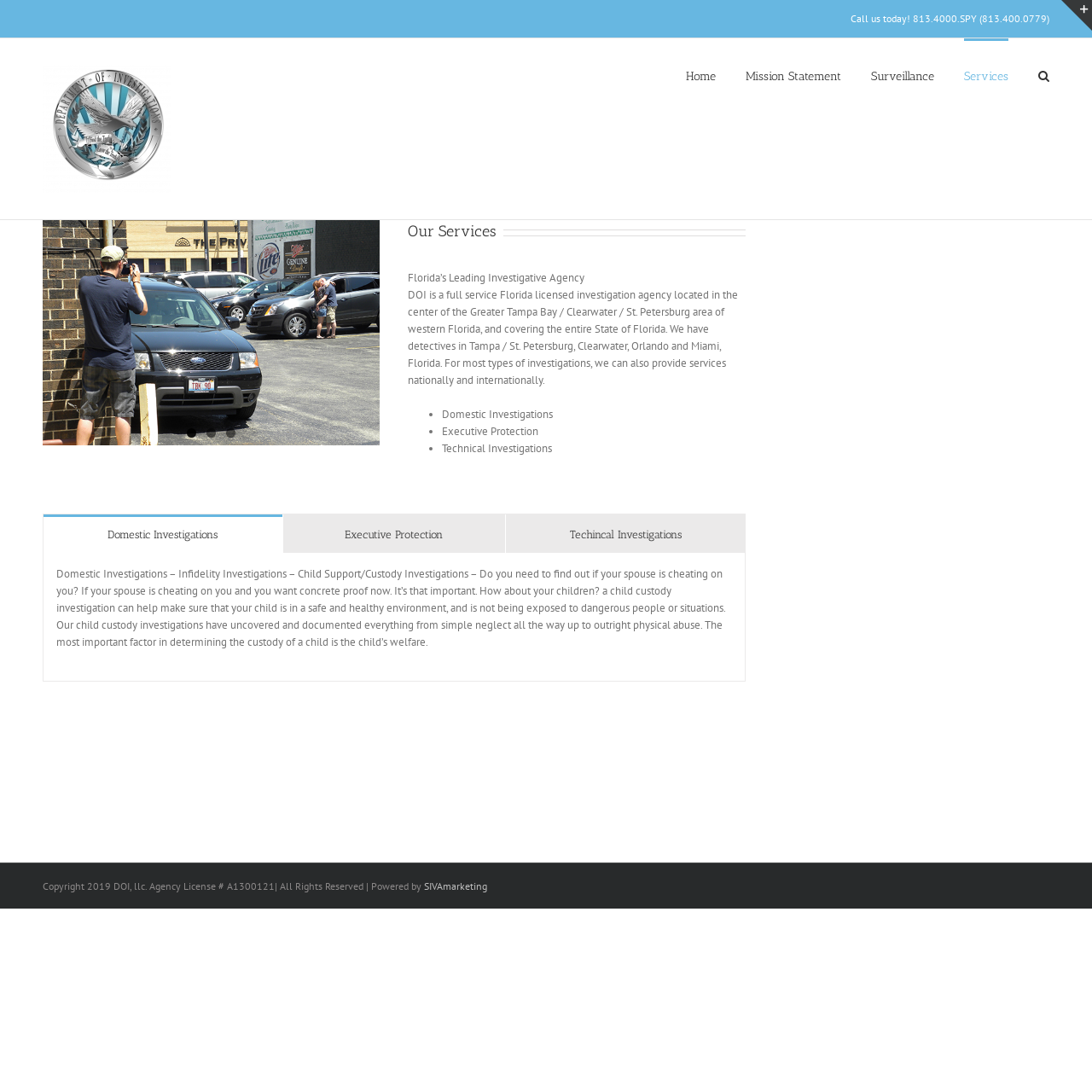Give a one-word or short phrase answer to the question: 
Where is DOI located?

Greater Tampa Bay / Clearwater / St. Petersburg area